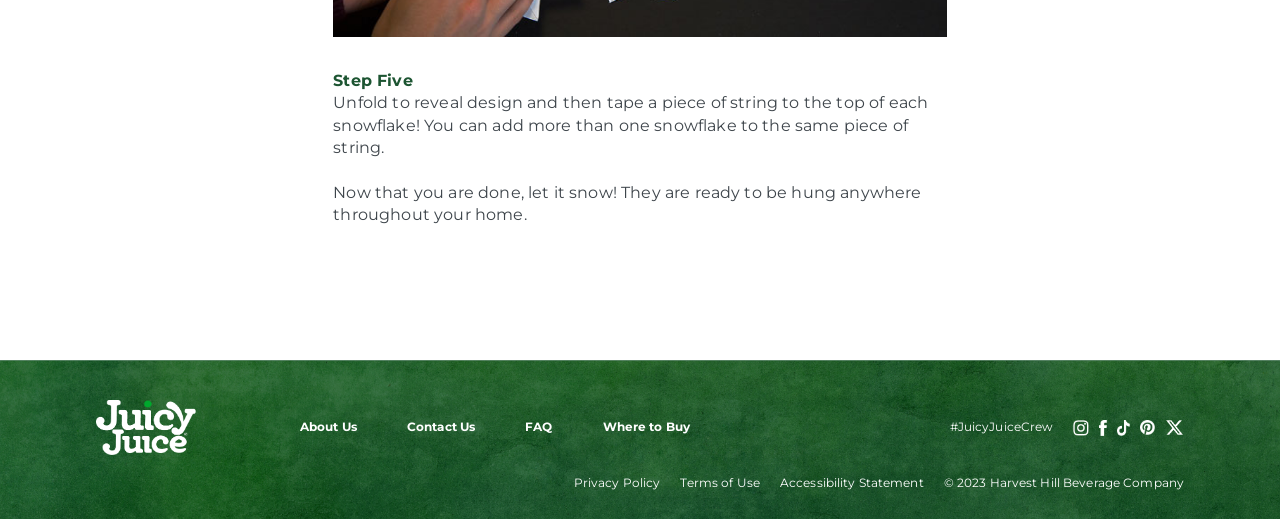How many social media platforms are linked on the webpage?
Please use the image to provide an in-depth answer to the question.

The webpage has links to five social media platforms: Instagram, Facebook, TikTok, Pinterest, and Twitter. These links are represented by icons and are located at the bottom of the webpage.